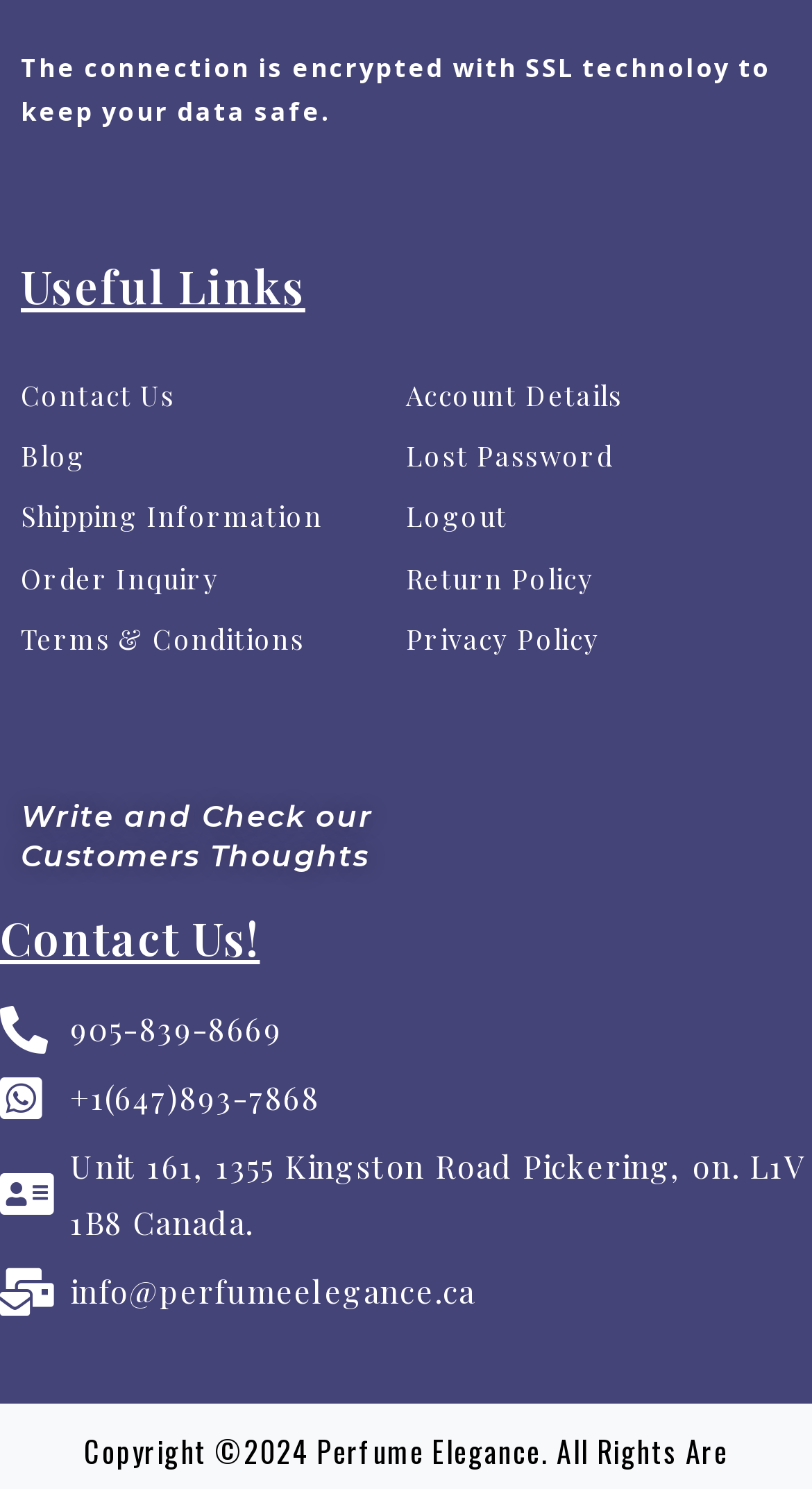Respond with a single word or short phrase to the following question: 
What is the purpose of the connection?

To keep data safe